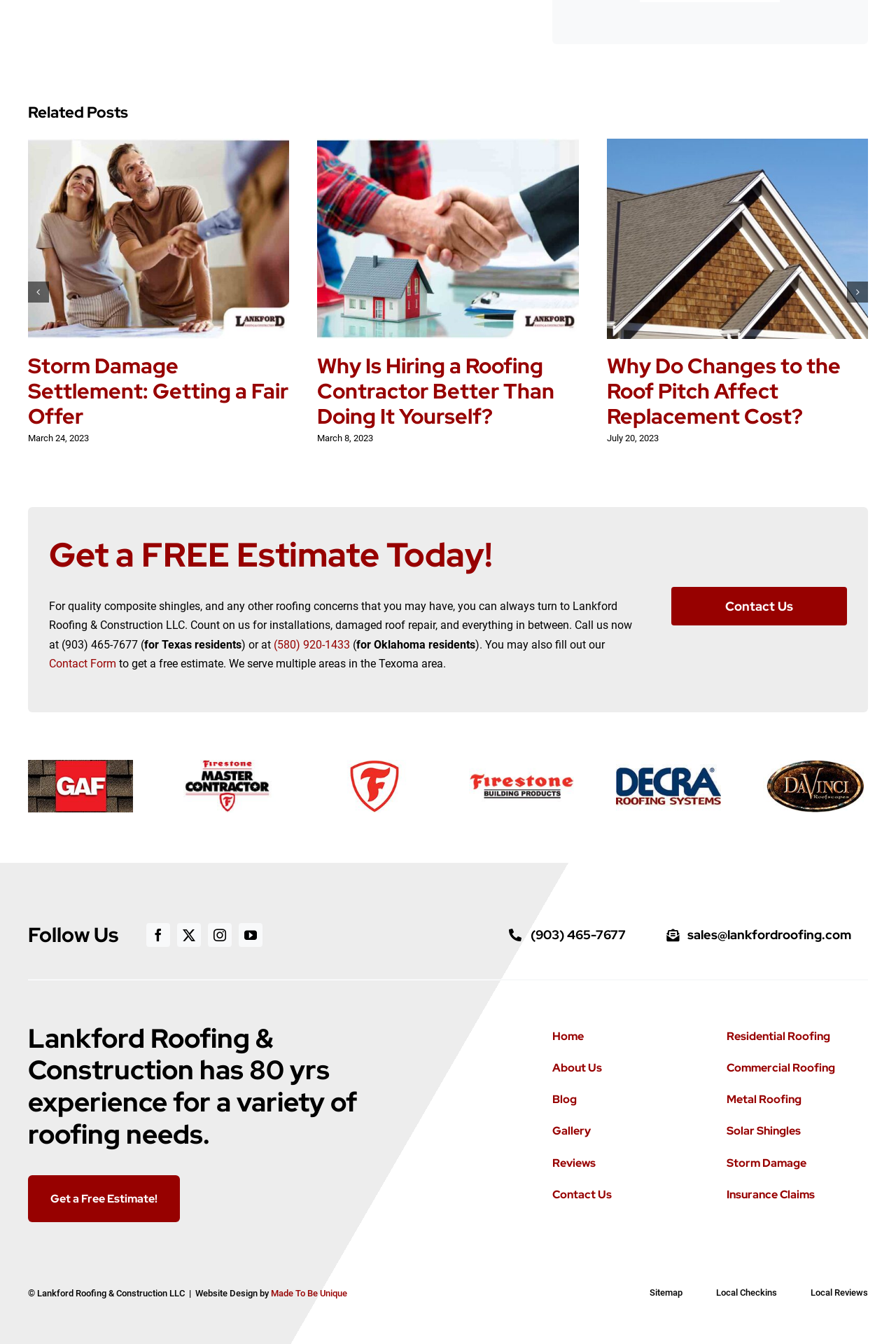Provide the bounding box coordinates of the area you need to click to execute the following instruction: "Follow Us on facebook".

[0.163, 0.687, 0.19, 0.704]